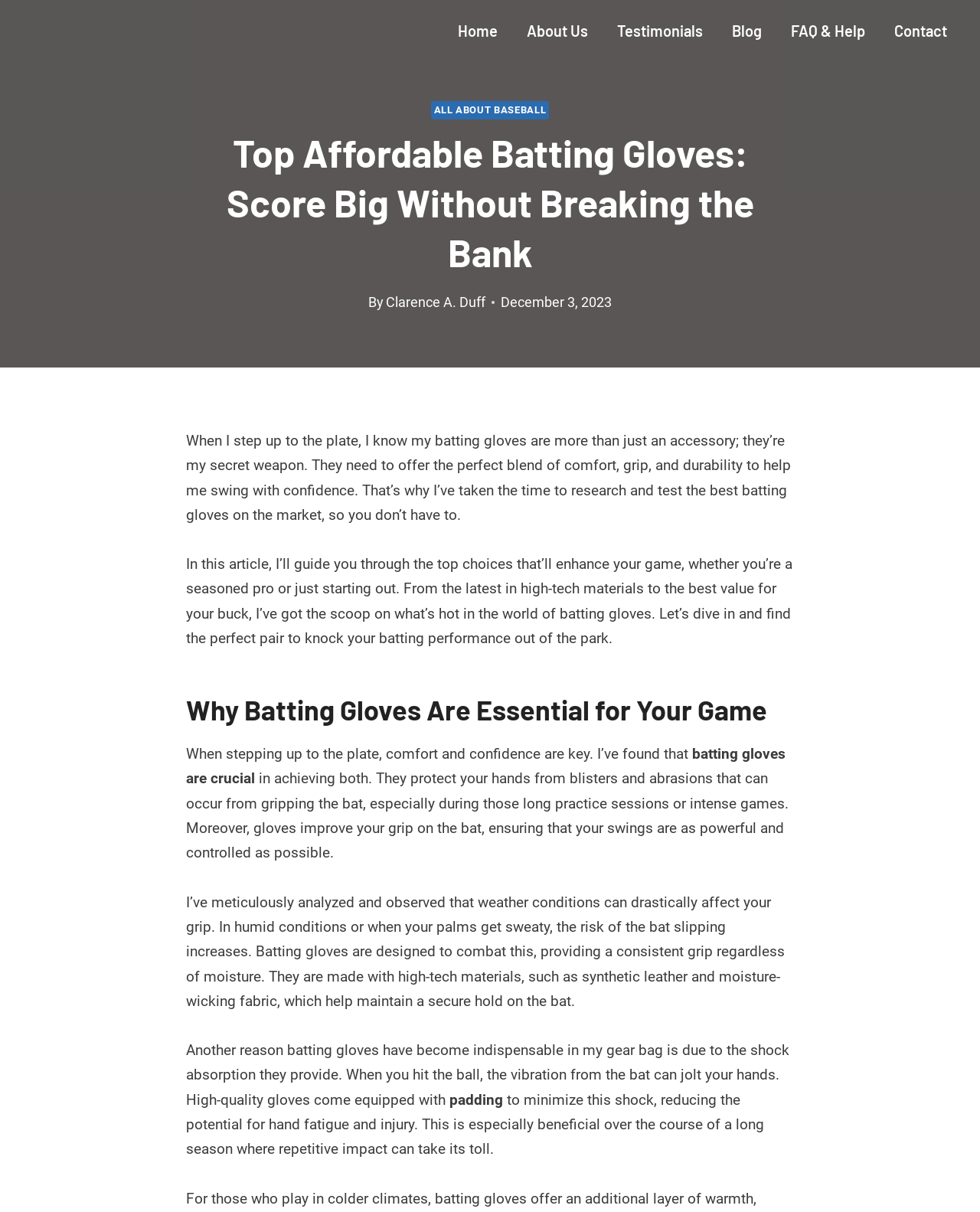Kindly provide the bounding box coordinates of the section you need to click on to fulfill the given instruction: "Read the article by Clarence A. Duff".

[0.394, 0.242, 0.495, 0.256]